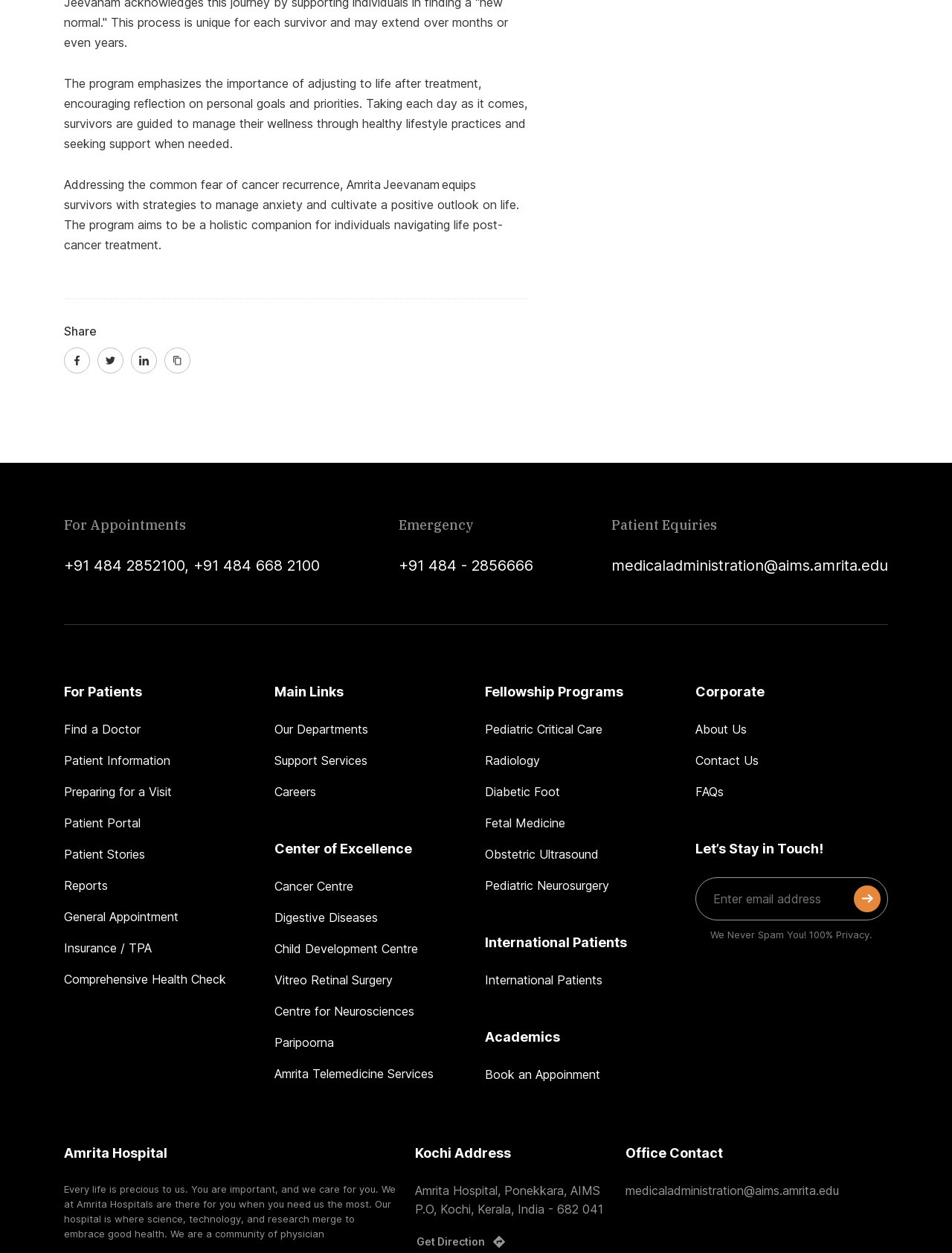Please examine the image and answer the question with a detailed explanation:
What is the address of Amrita Hospital in Kochi?

The address of Amrita Hospital in Kochi is mentioned under the 'Kochi Address' section, which is Ponekkara, AIMS P.O, Kochi, Kerala, India - 682 041.